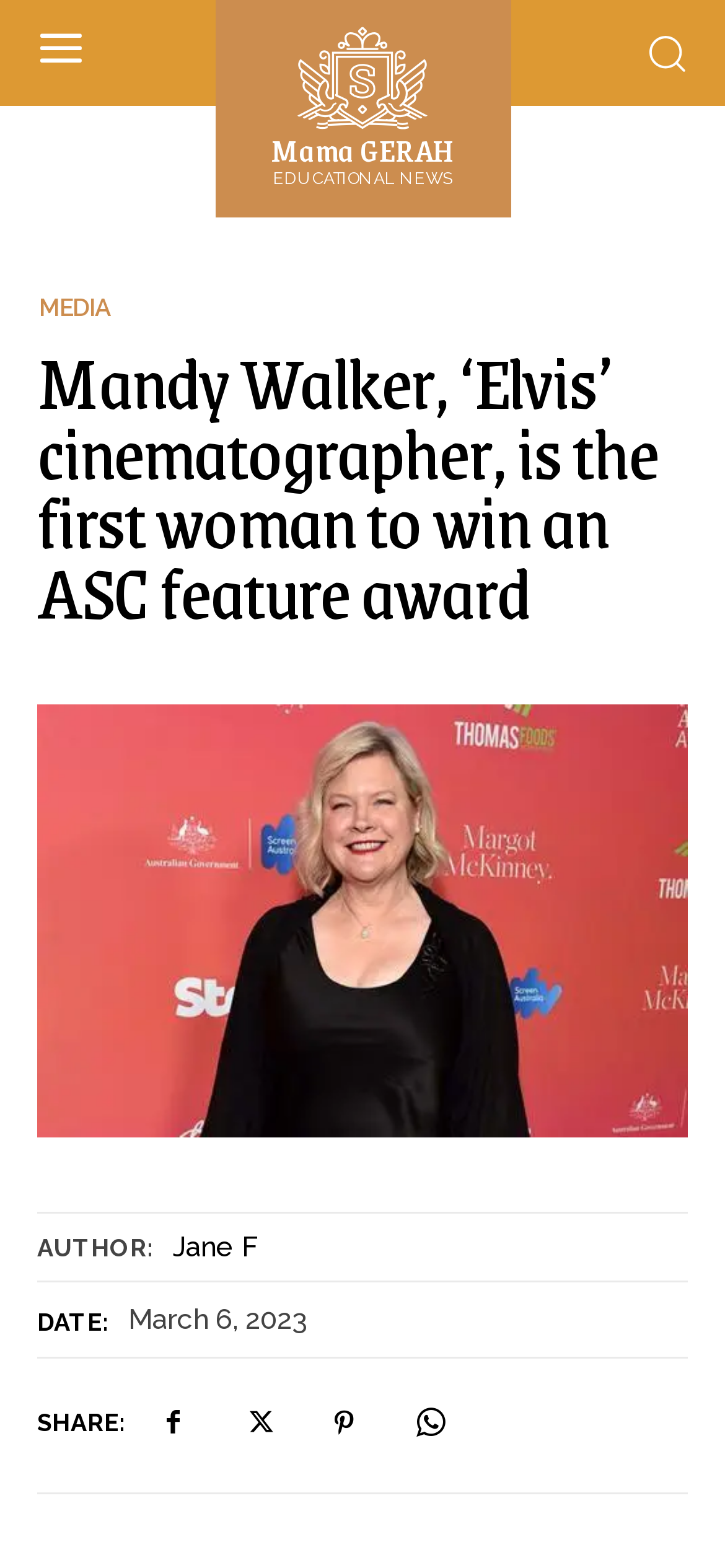Who is the author of the article?
Look at the screenshot and give a one-word or phrase answer.

Jane F